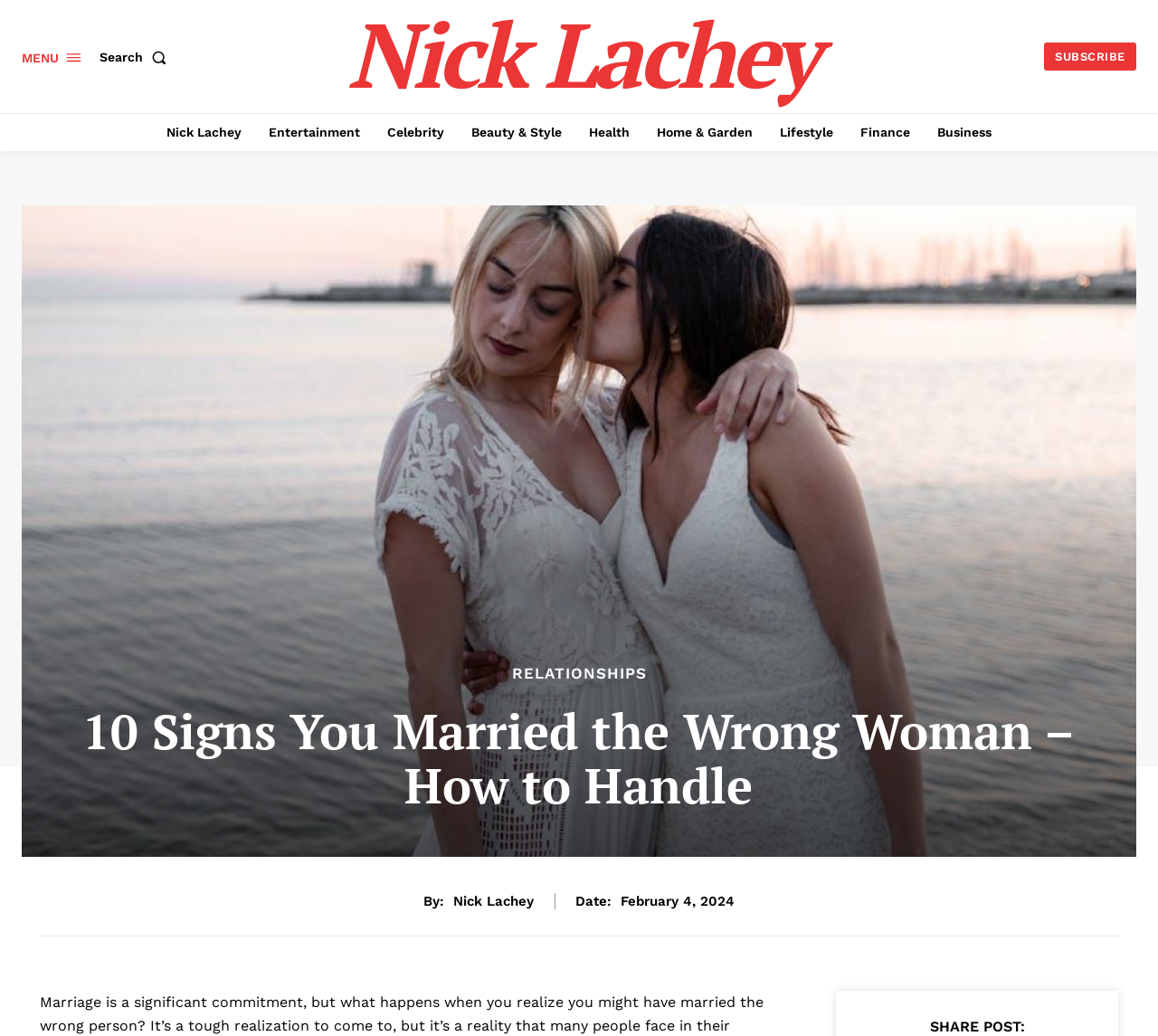Answer briefly with one word or phrase:
How many categories are listed in the menu?

9